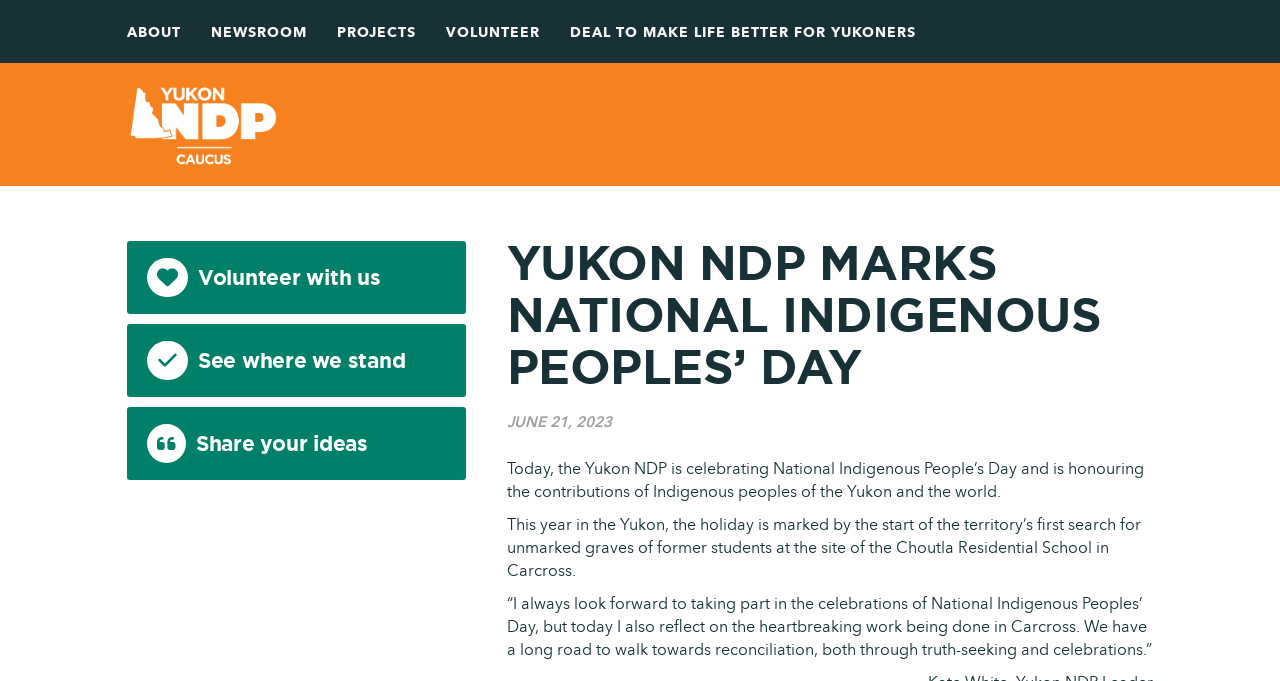Given the description "Volunteer with us", determine the bounding box of the corresponding UI element.

[0.099, 0.354, 0.364, 0.461]